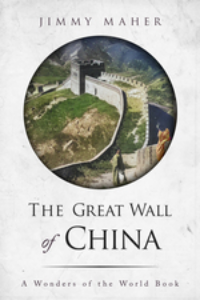What is the main subject of the book?
Please elaborate on the answer to the question with detailed information.

The image features an artistic representation of the Great Wall, set against a picturesque backdrop, which suggests that the book is about the historical and cultural significance of this monumental structure.